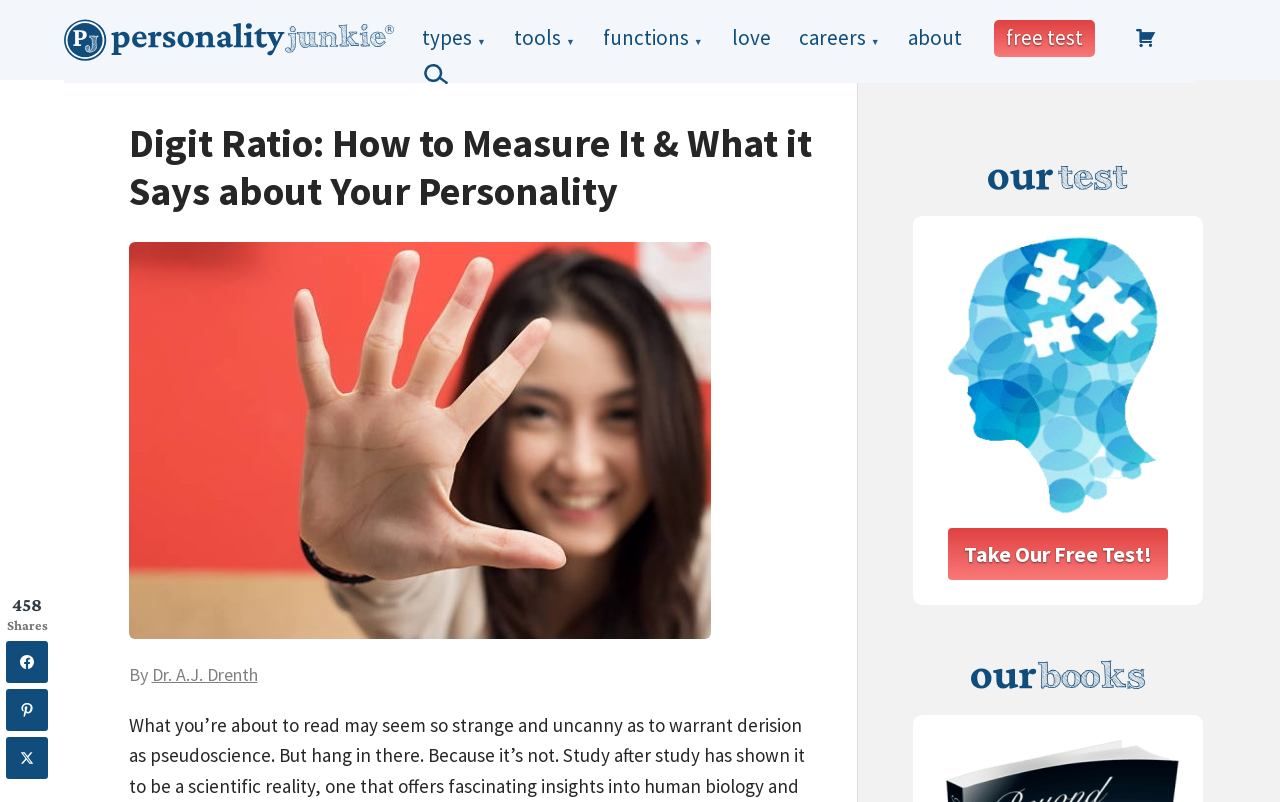What is the name of the website or organization?
Look at the image and answer the question with a single word or phrase.

Personality Junkie